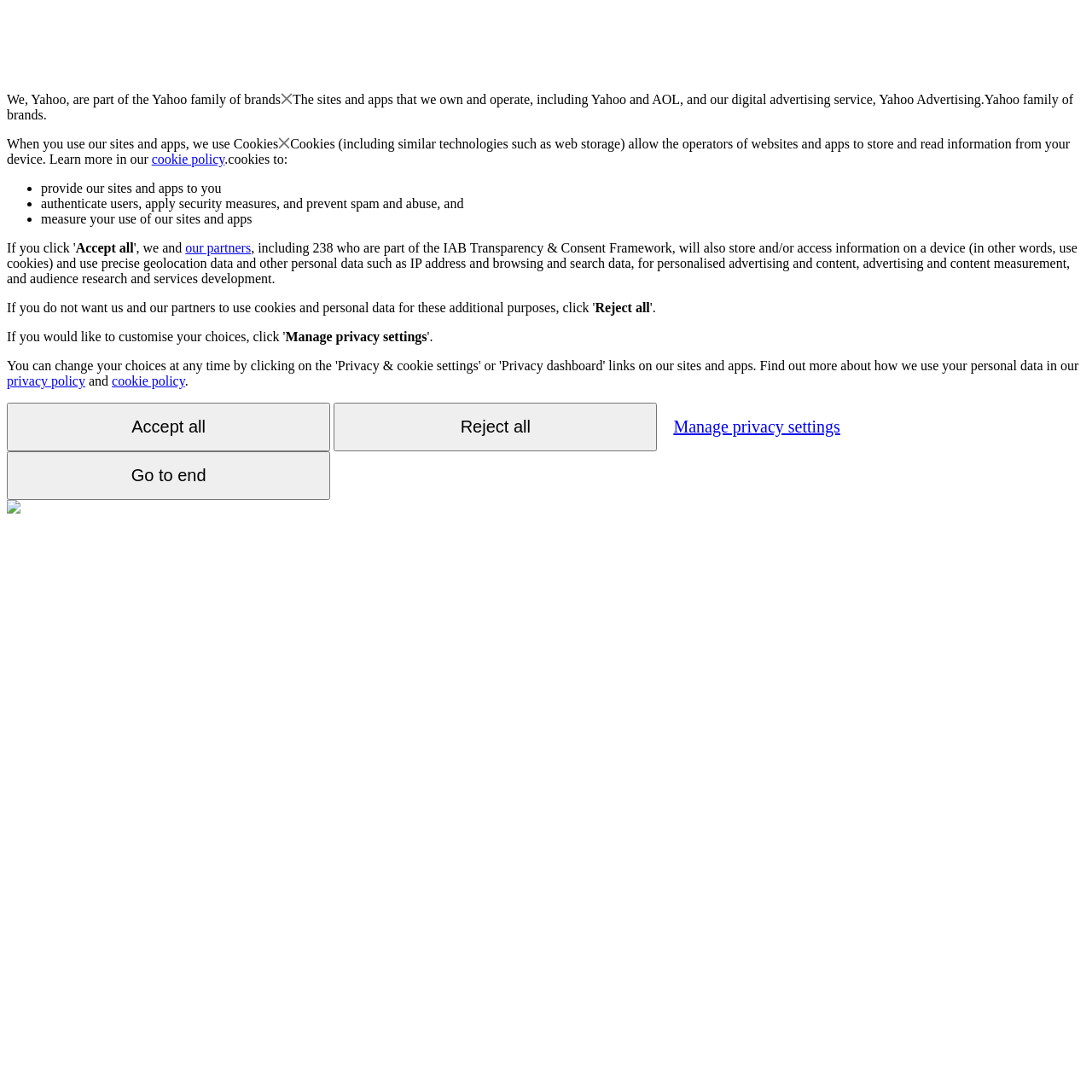What is Yahoo part of?
Please provide a detailed and comprehensive answer to the question.

Based on the webpage content, it is mentioned that 'We, Yahoo, are part of the Yahoo family of brands' which indicates that Yahoo is part of the Yahoo family of brands.